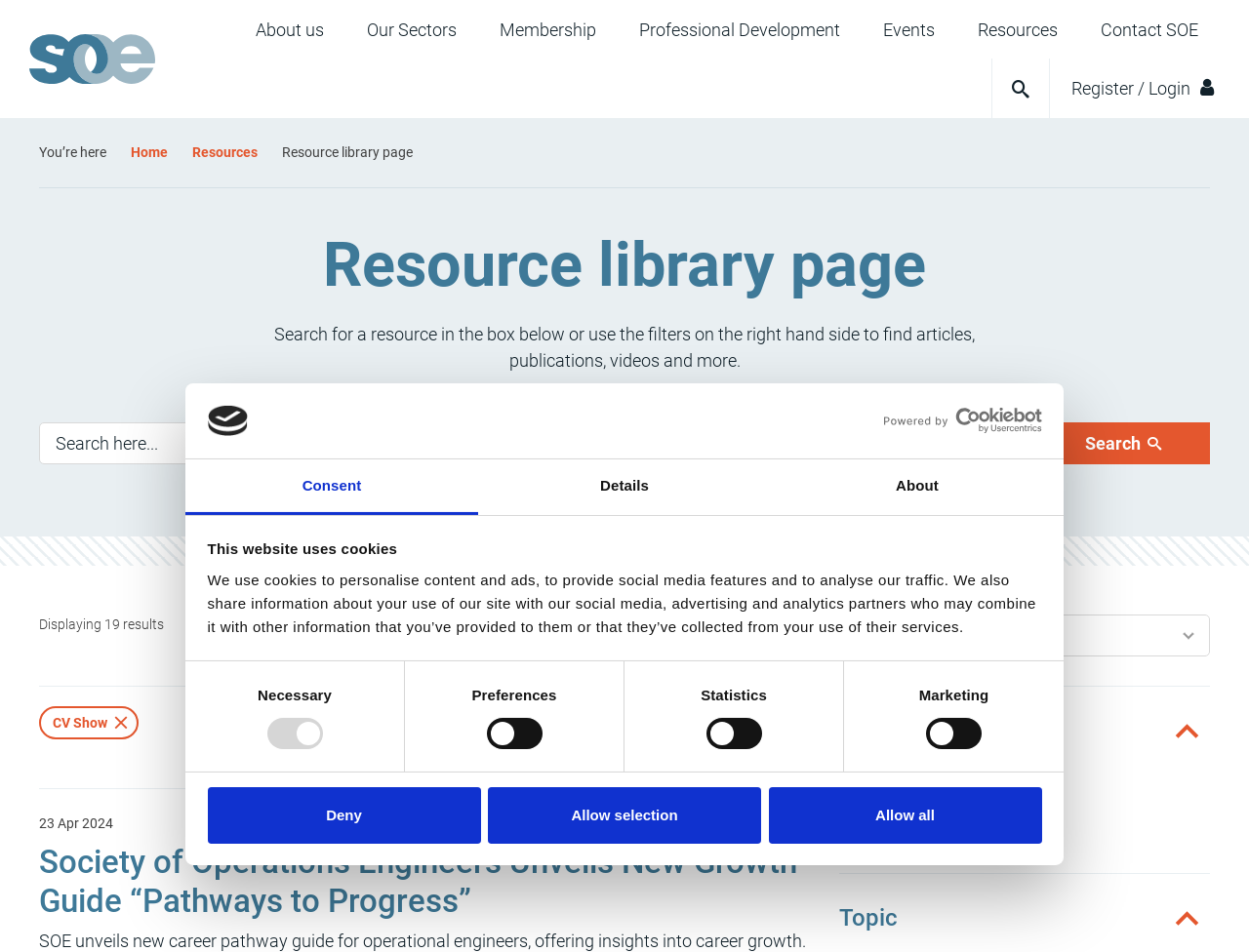Determine the bounding box coordinates of the region I should click to achieve the following instruction: "Click on the 'Resource library page' heading". Ensure the bounding box coordinates are four float numbers between 0 and 1, i.e., [left, top, right, bottom].

[0.191, 0.24, 0.809, 0.317]